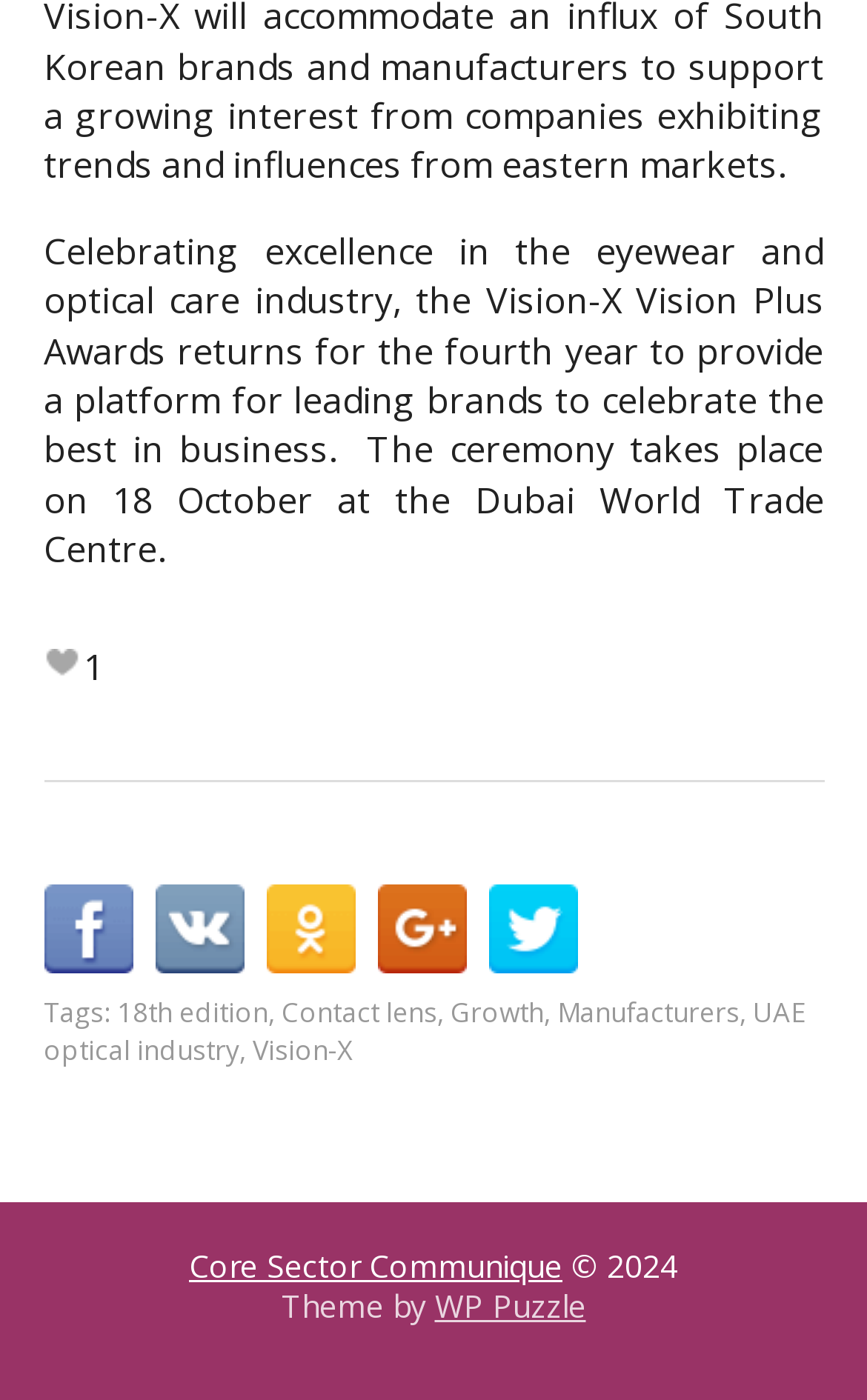Answer succinctly with a single word or phrase:
How many tags are mentioned on the webpage?

5